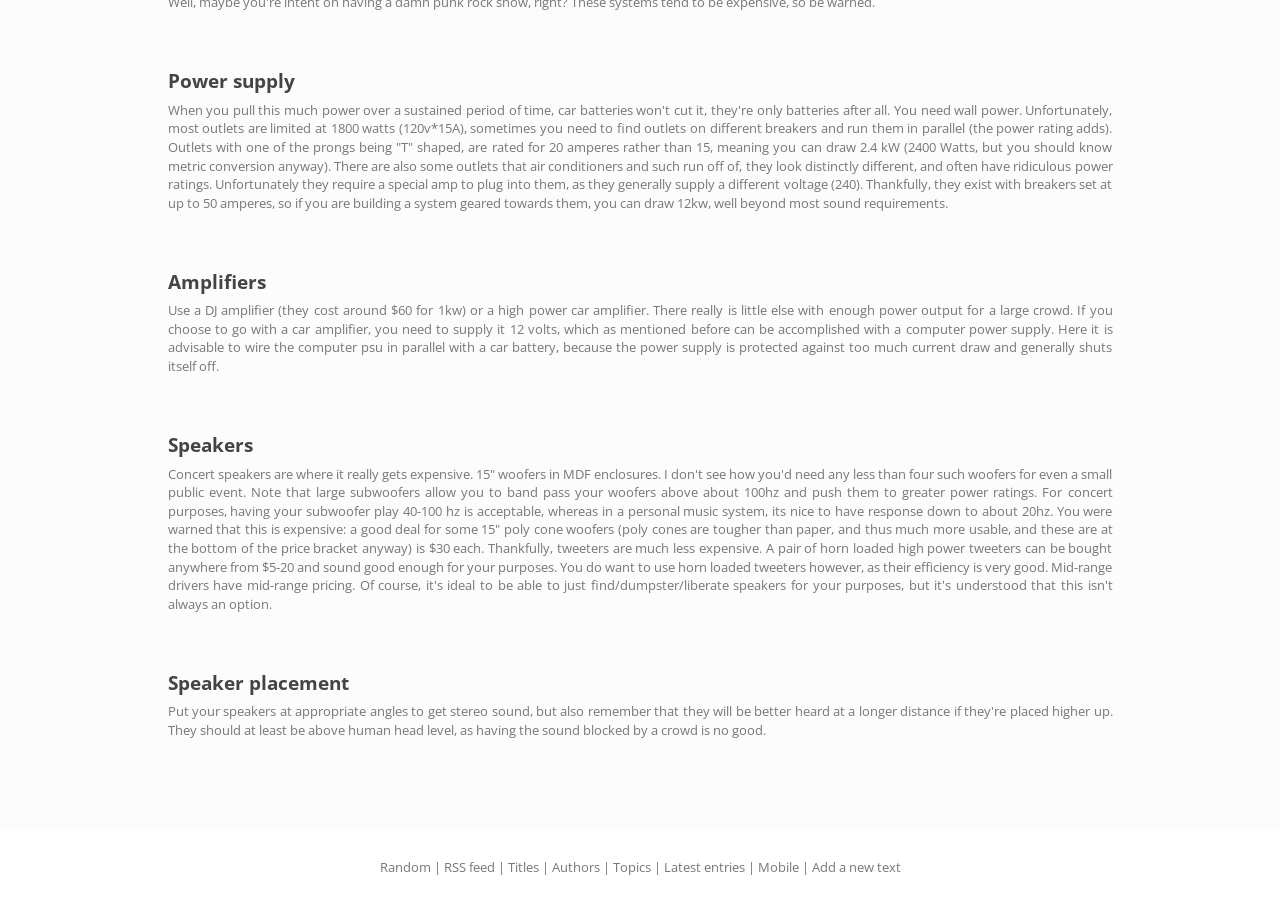Answer the following in one word or a short phrase: 
What type of amplifier is recommended for a large crowd?

DJ amplifier